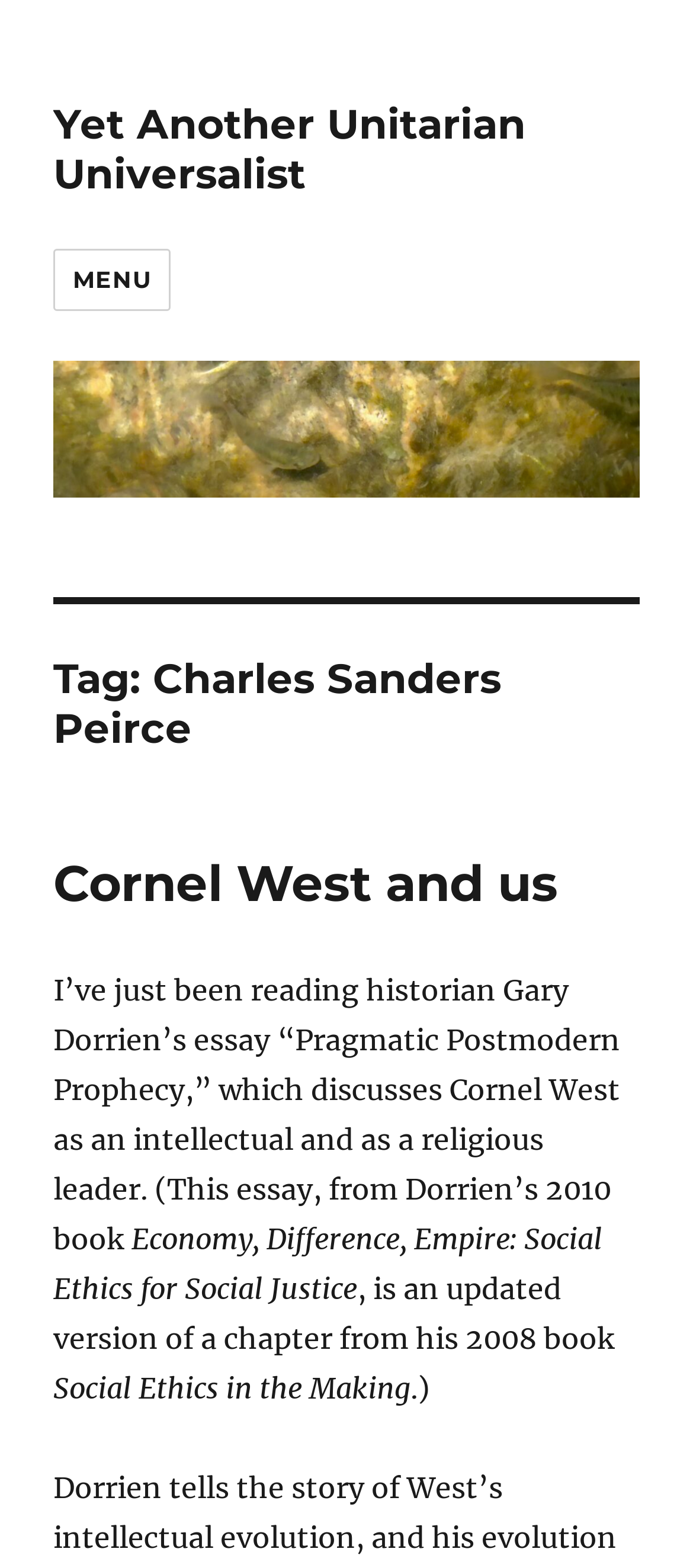Answer briefly with one word or phrase:
How many links are there on this webpage?

3